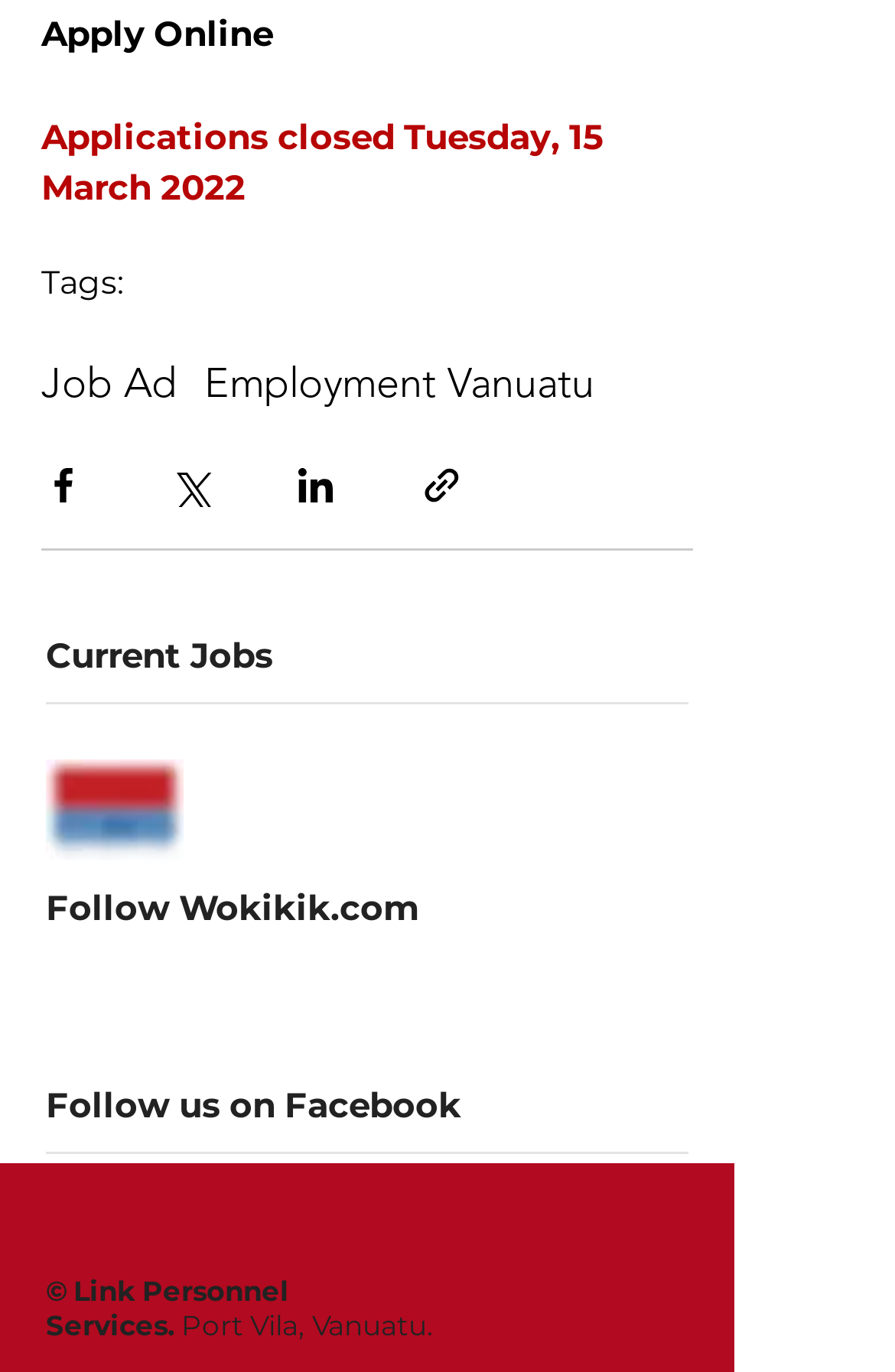How many social media platforms are available for sharing?
Please provide an in-depth and detailed response to the question.

There are four social media platforms available for sharing, which are Facebook, Twitter, LinkedIn, and link sharing. These can be found in the button elements 'Share via Facebook', 'Share via Twitter', 'Share via LinkedIn', and 'Share via link' respectively.